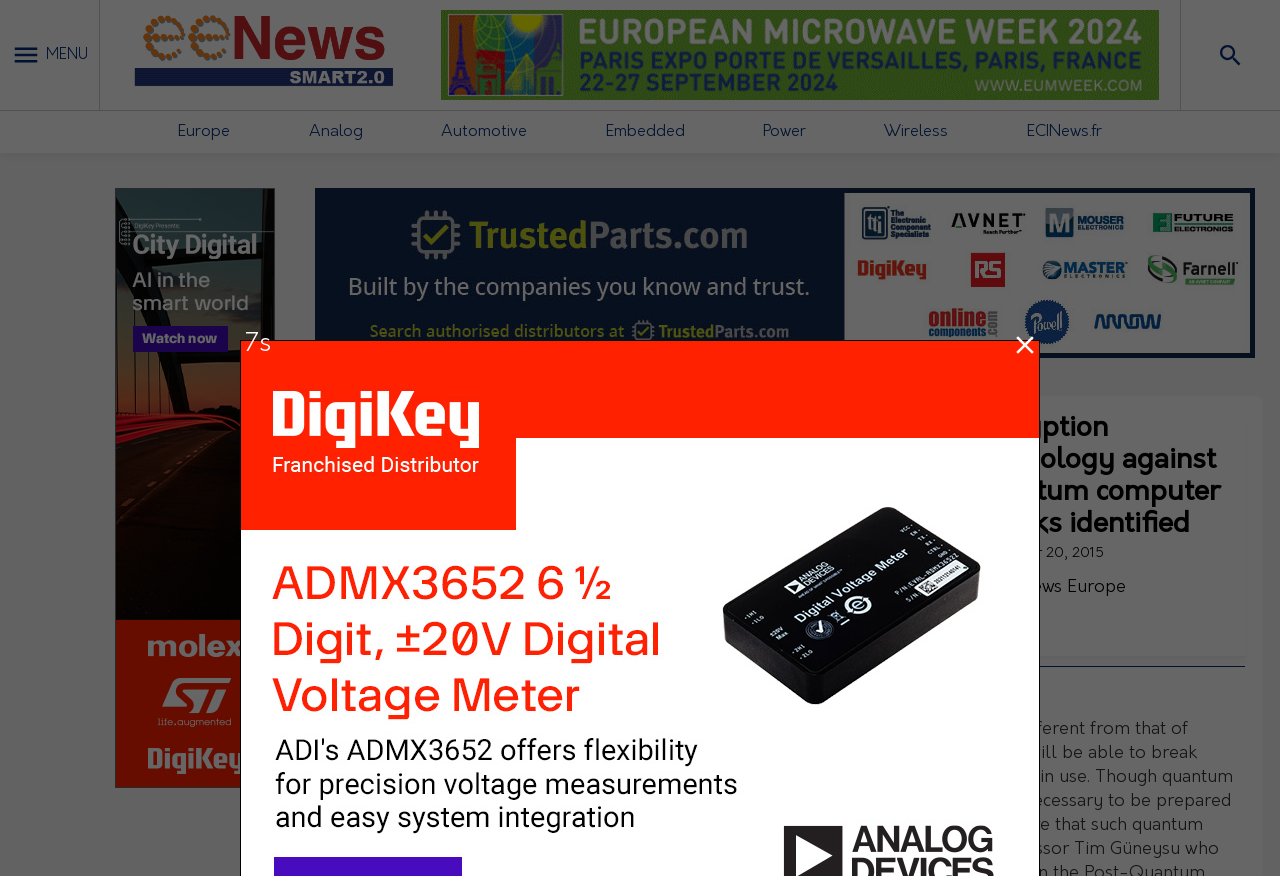Using the element description Intel launches integrated EV chip, predict the bounding box coordinates for the UI element. Provide the coordinates in (top-left x, top-left y, bottom-right x, bottom-right y) format with values ranging from 0 to 1.

[0.279, 0.426, 0.488, 0.454]